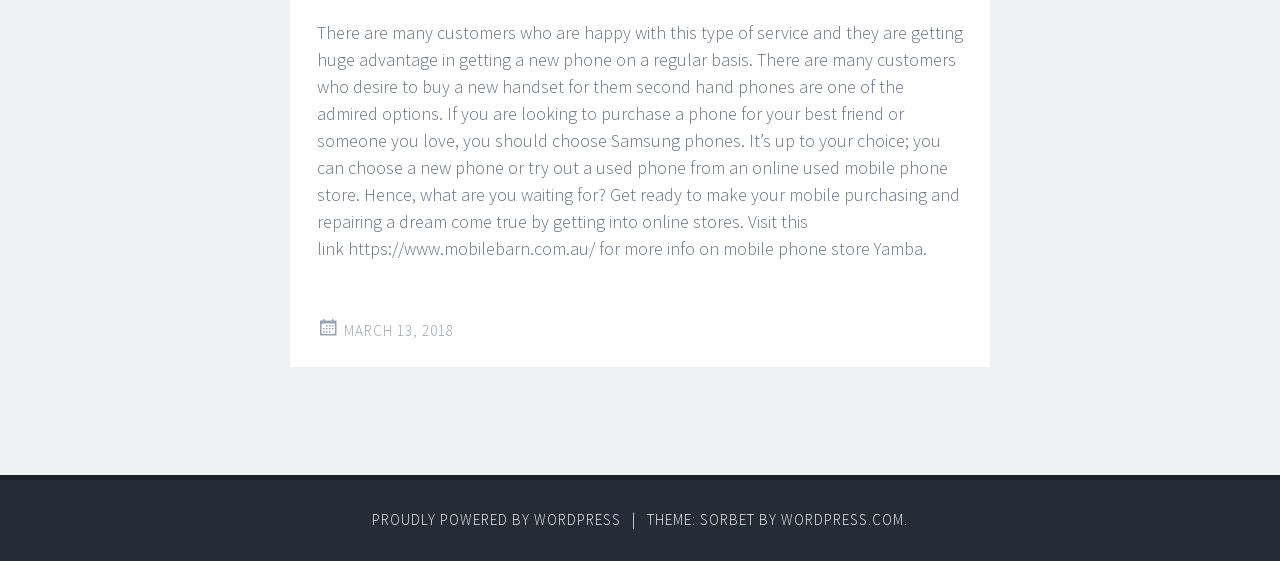What is the main topic of the webpage?
Refer to the image and provide a concise answer in one word or phrase.

Mobile phones